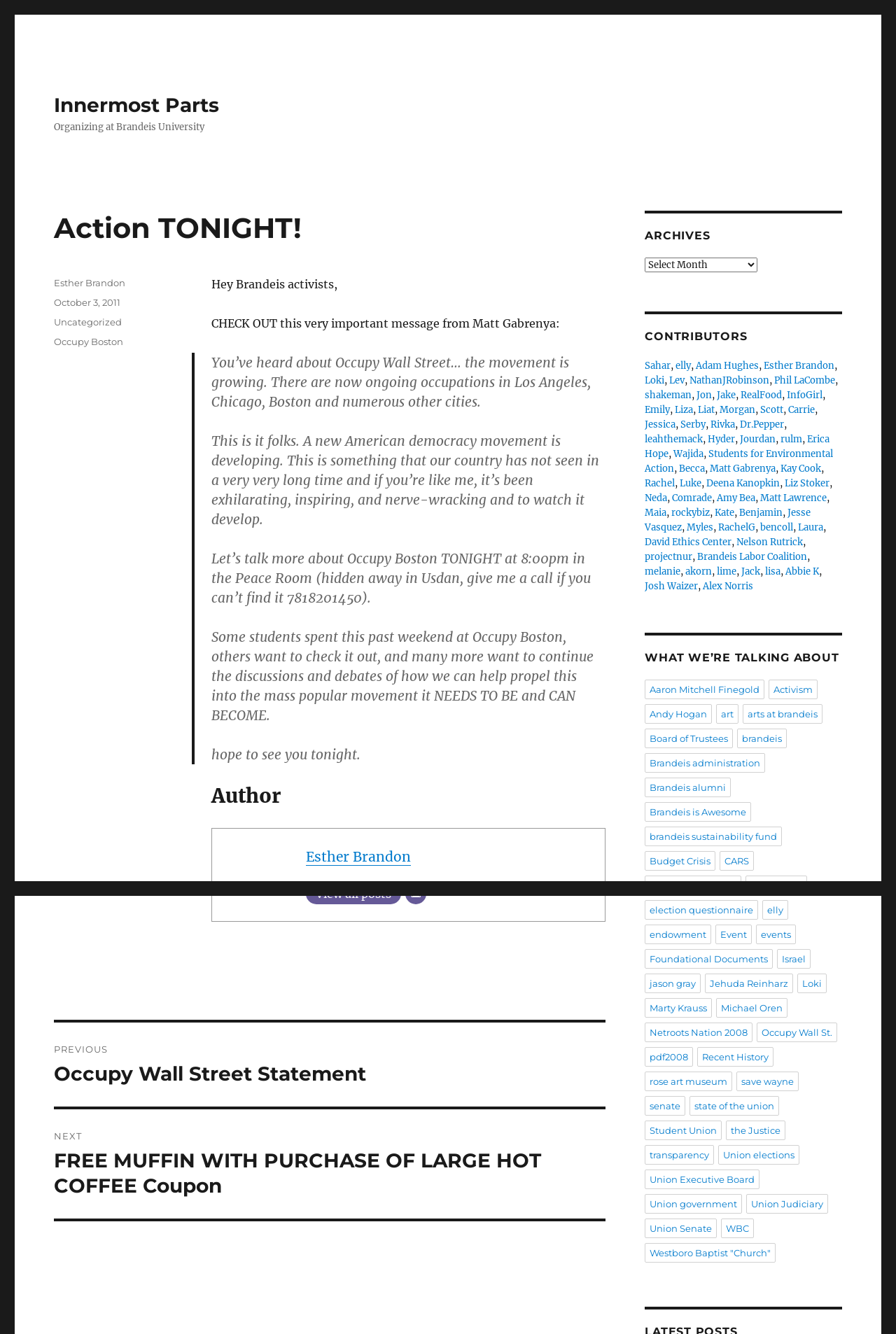Determine the bounding box coordinates of the region I should click to achieve the following instruction: "Read the article about Occupy Boston". Ensure the bounding box coordinates are four float numbers between 0 and 1, i.e., [left, top, right, bottom].

[0.236, 0.265, 0.66, 0.307]